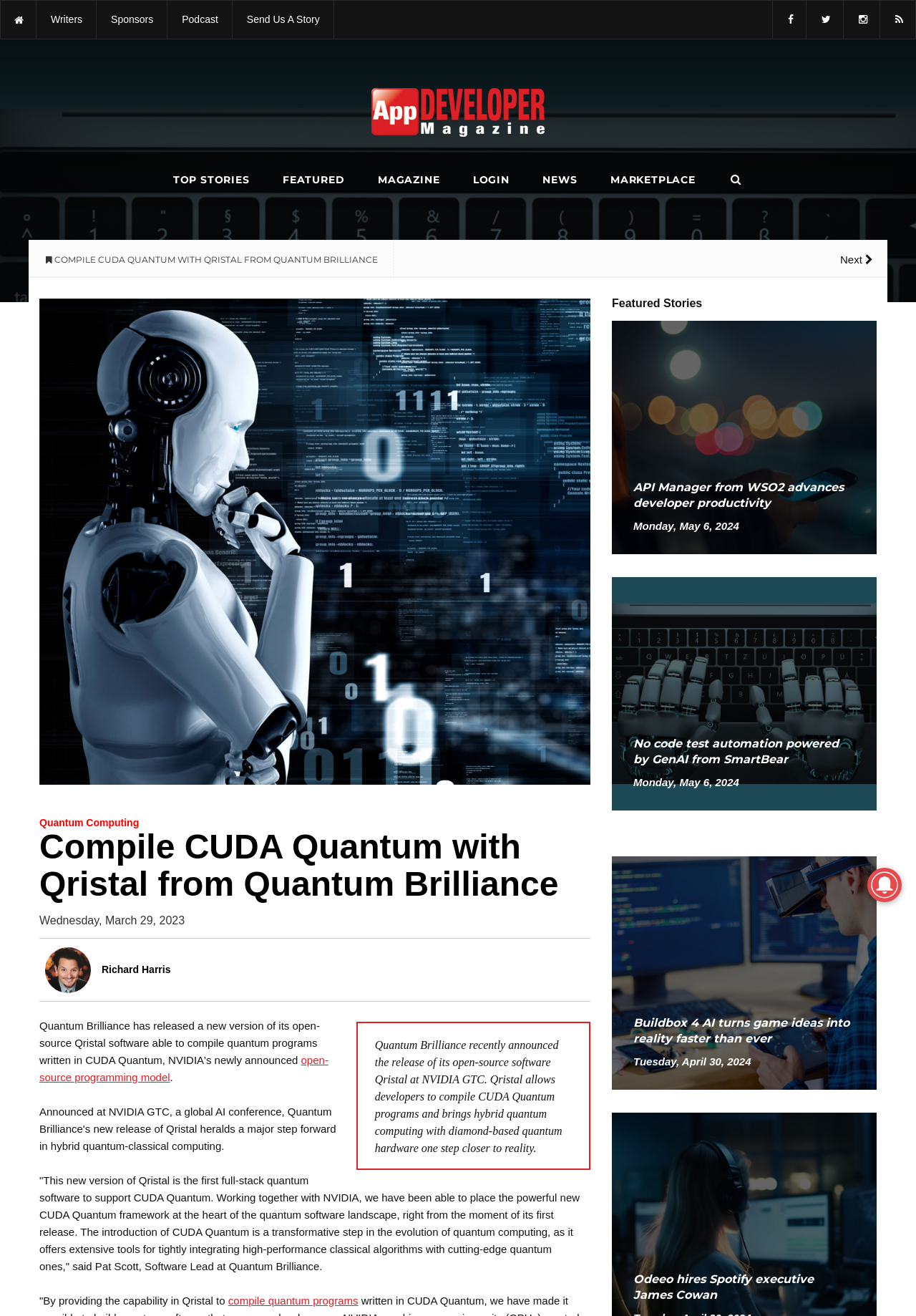What is the name of the magazine?
Refer to the image and offer an in-depth and detailed answer to the question.

I found the answer by looking at the top section of the webpage, where it says 'App Developer Magazine is an app programming and software tech media property, dedicated to covering news, and stories for iOS iPhone, Android, Gaming, IoT, VR, and AR app developers.' This suggests that the name of the magazine is App Developer Magazine.